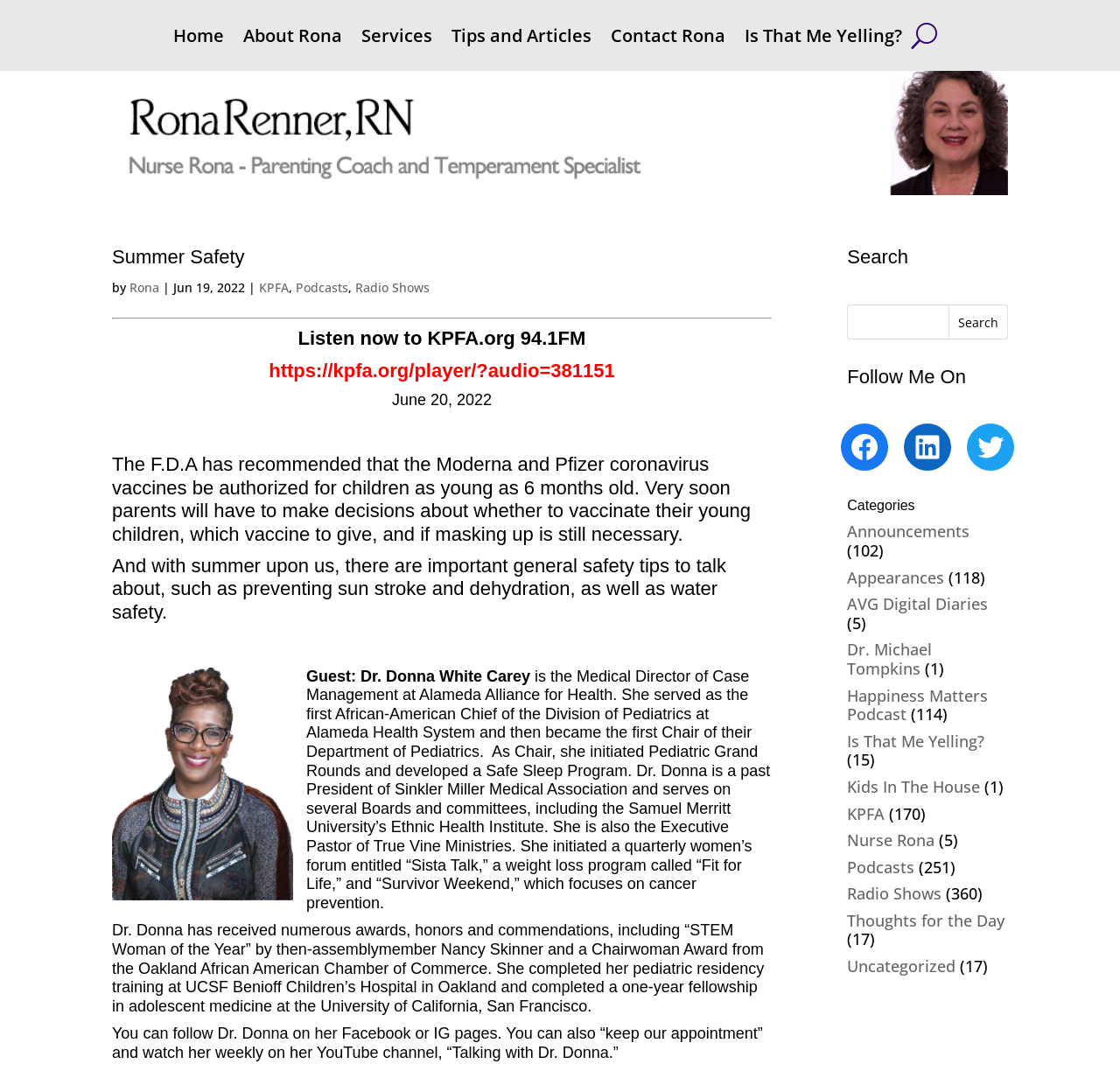Based on the element description, predict the bounding box coordinates (top-left x, top-left y, bottom-right x, bottom-right y) for the UI element in the screenshot: Dr. Michael Tompkins

[0.756, 0.597, 0.832, 0.634]